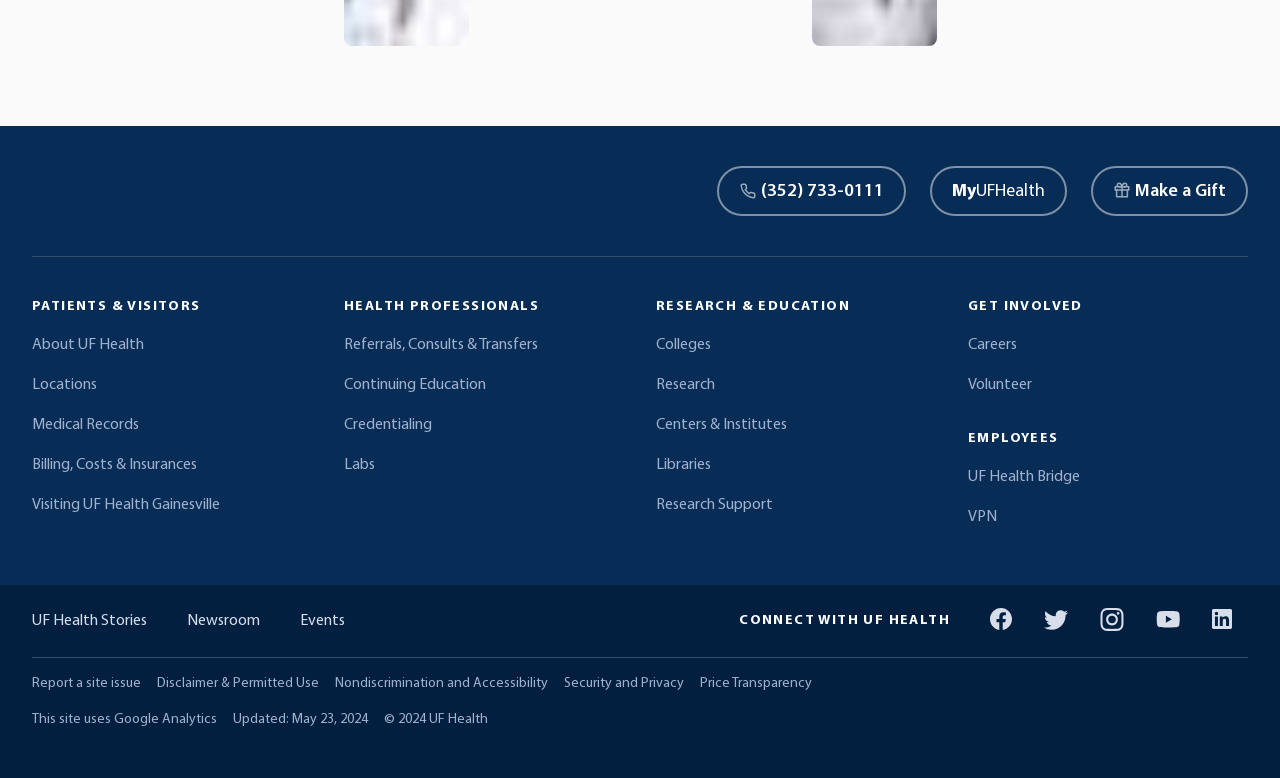Please provide a brief answer to the following inquiry using a single word or phrase:
What are the categories of information available for patients and visitors?

About UF Health, Locations, Medical Records, Billing, Costs & Insurances, Visiting UF Health Gainesville